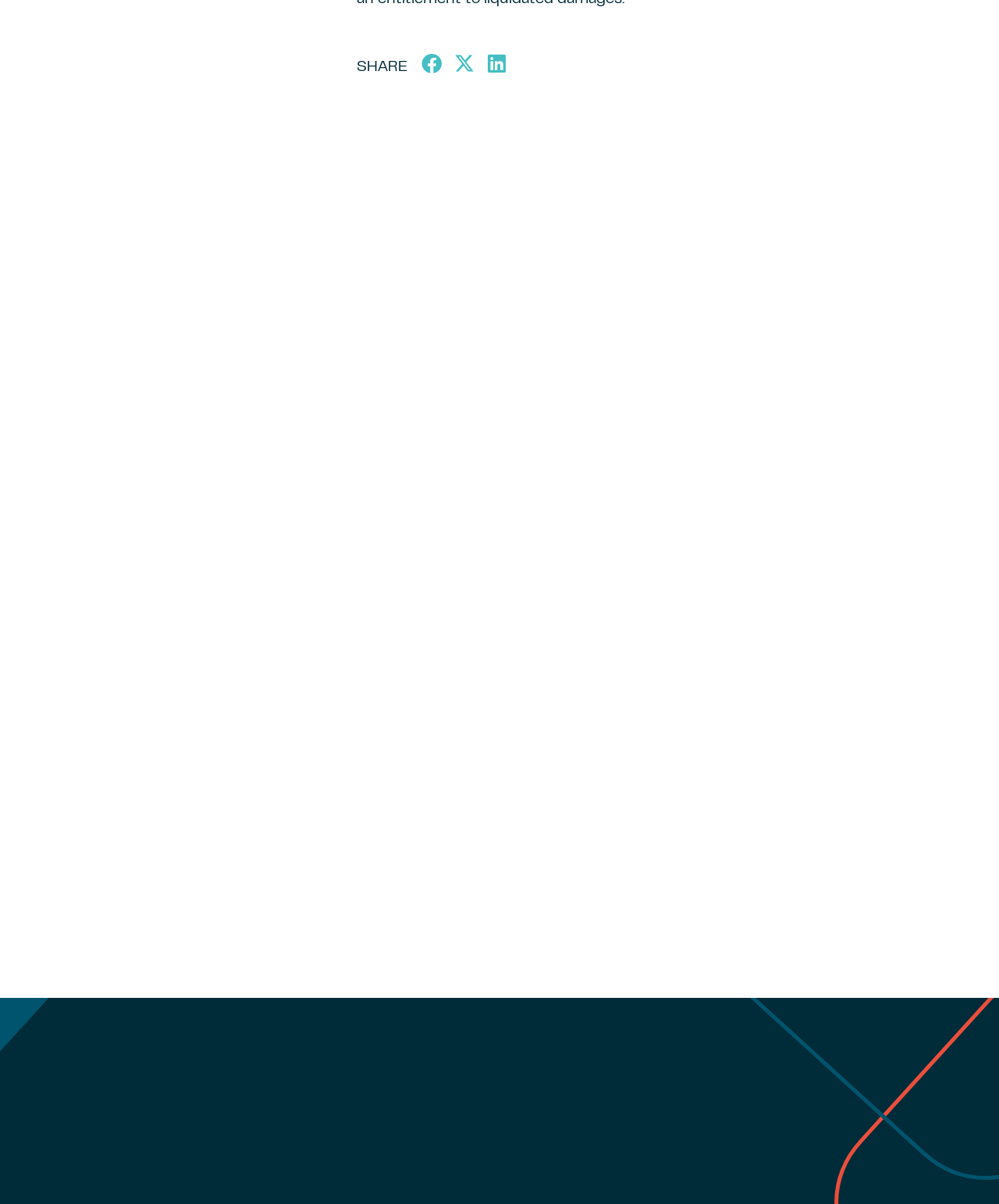Determine the bounding box coordinates of the clickable area required to perform the following instruction: "Share this". The coordinates should be represented as four float numbers between 0 and 1: [left, top, right, bottom].

[0.415, 0.036, 0.448, 0.069]